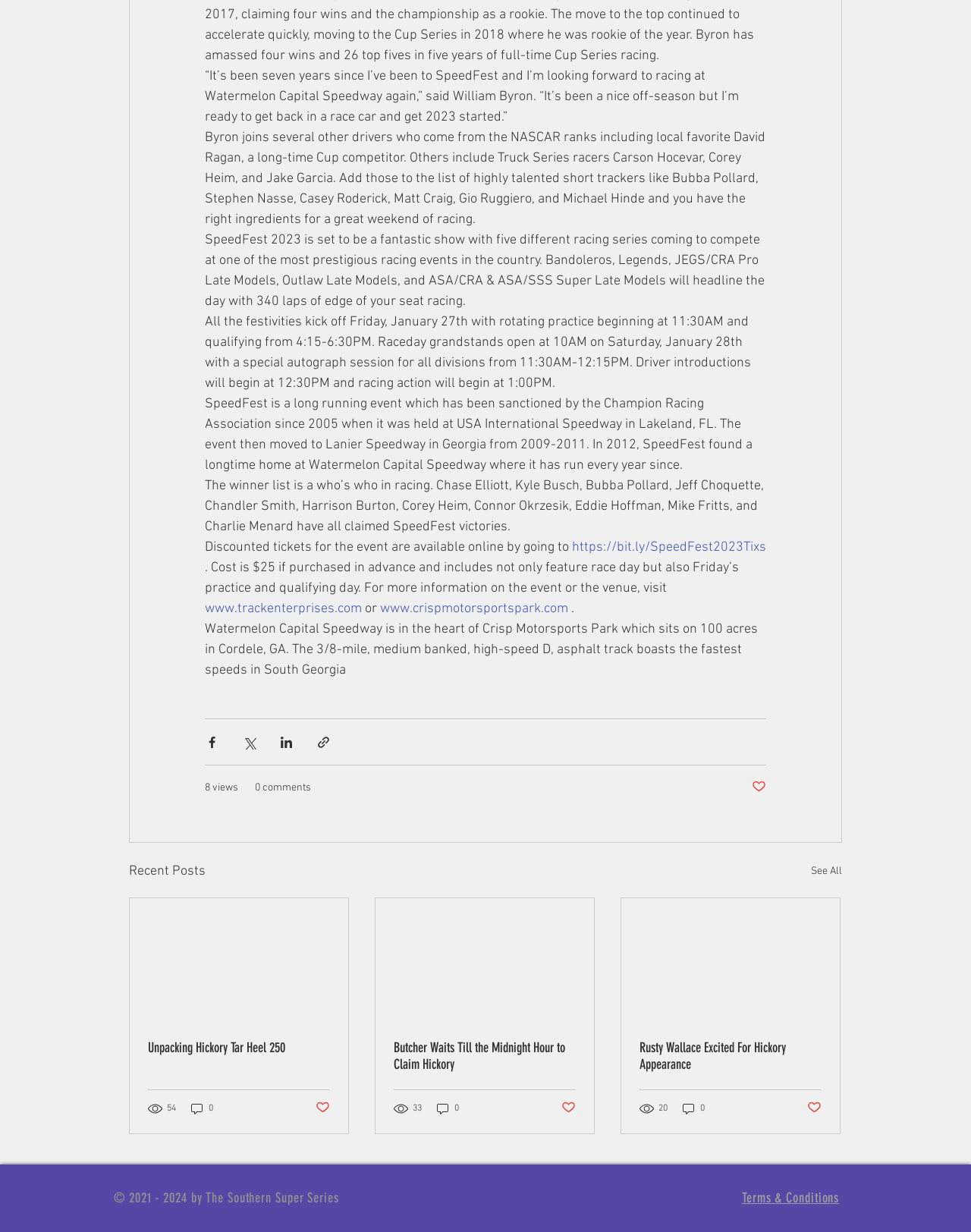Pinpoint the bounding box coordinates of the clickable element needed to complete the instruction: "Visit the website of Watermelon Capital Speedway". The coordinates should be provided as four float numbers between 0 and 1: [left, top, right, bottom].

[0.391, 0.488, 0.585, 0.501]